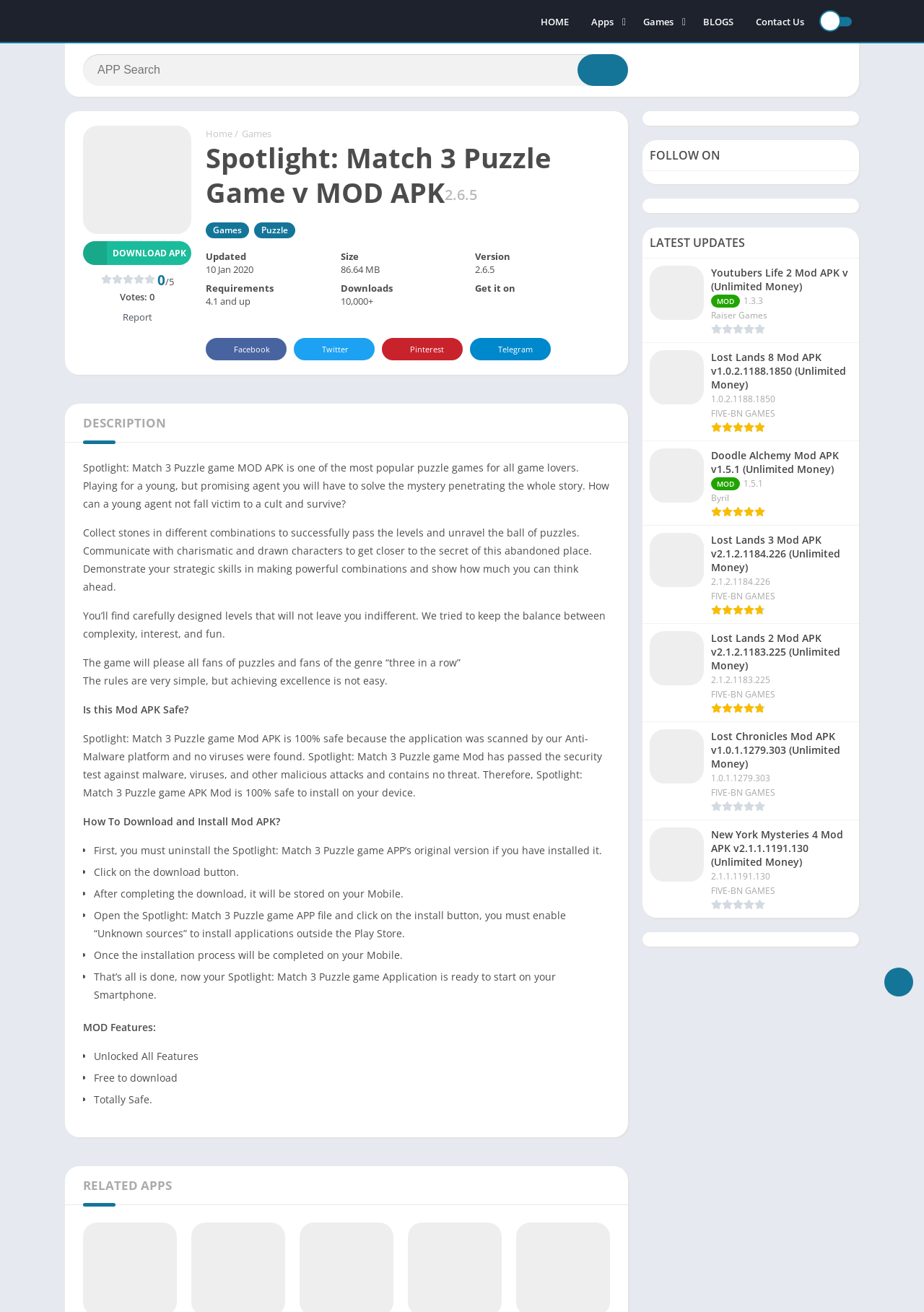What is the size of the APK file?
Can you offer a detailed and complete answer to this question?

The size of the APK file can be found in the section that lists the details of the game, where it says 'Size: 86.64 MB'.